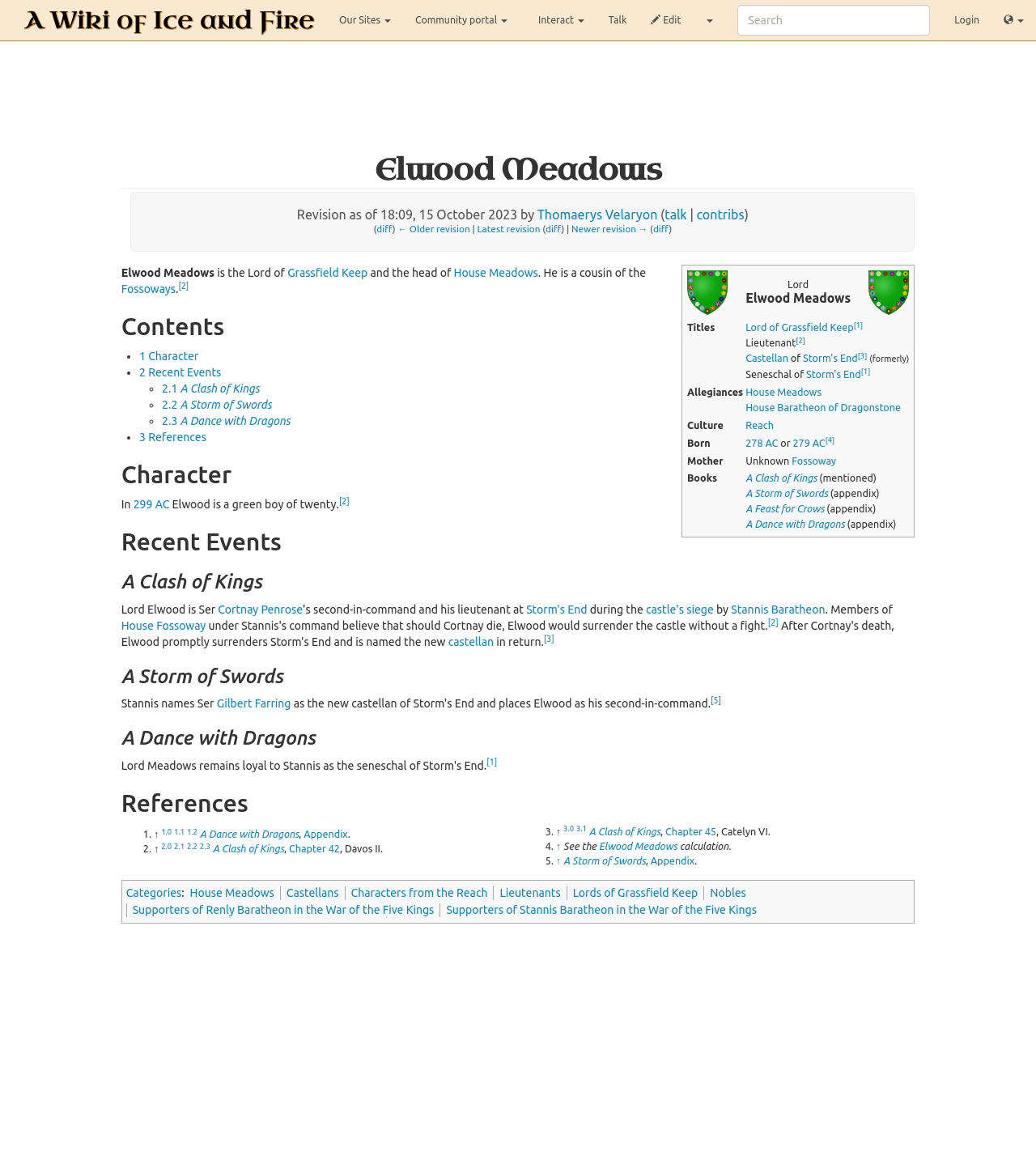Based on the element description A Dance with Dragons, identify the bounding box of the UI element in the given webpage screenshot. The coordinates should be in the format (top-left x, top-left y, bottom-right x, bottom-right y) and must be between 0 and 1.

[0.193, 0.712, 0.288, 0.721]